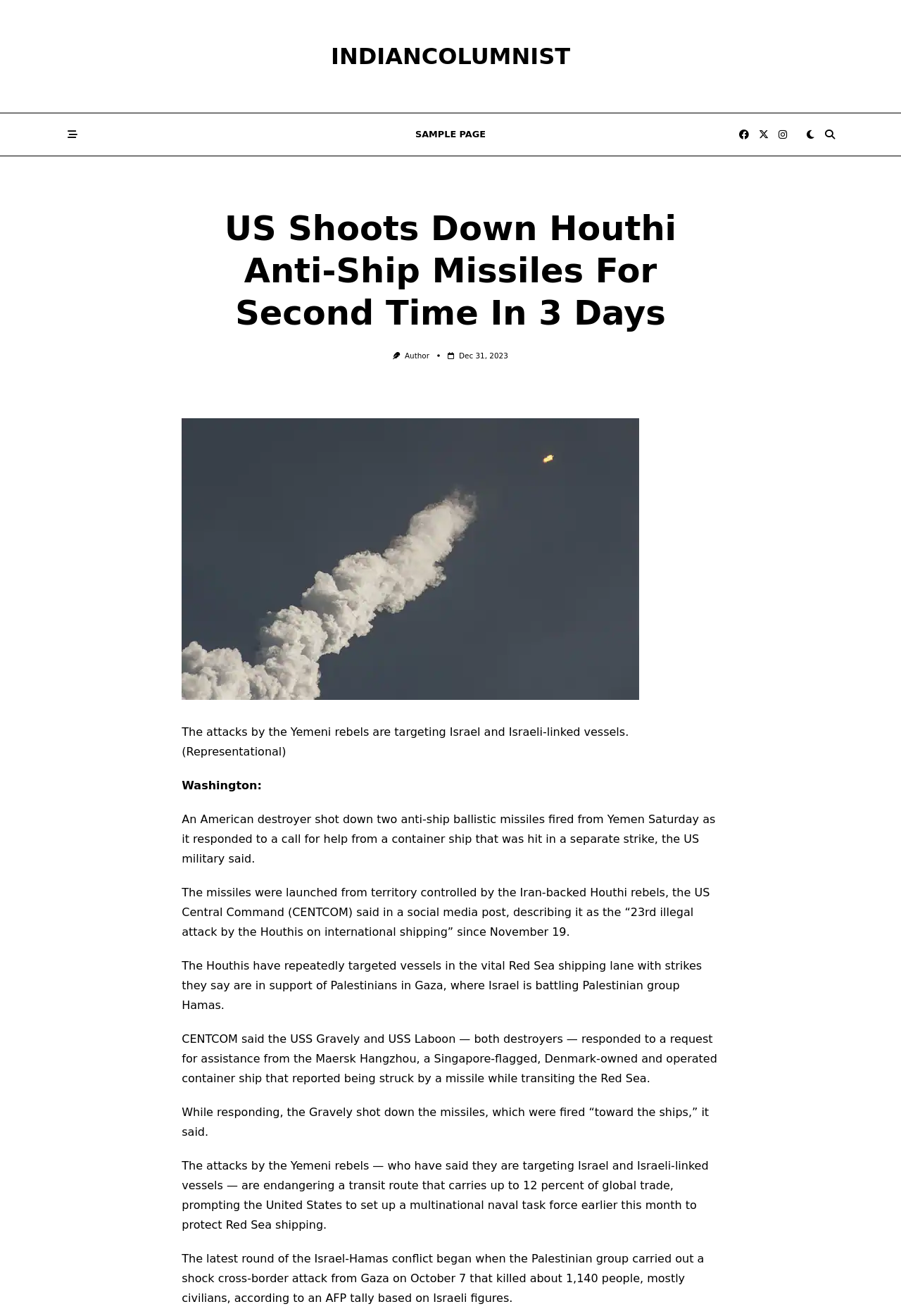Identify the title of the webpage and provide its text content.

US Shoots Down Houthi Anti-Ship Missiles For Second Time In 3 Days